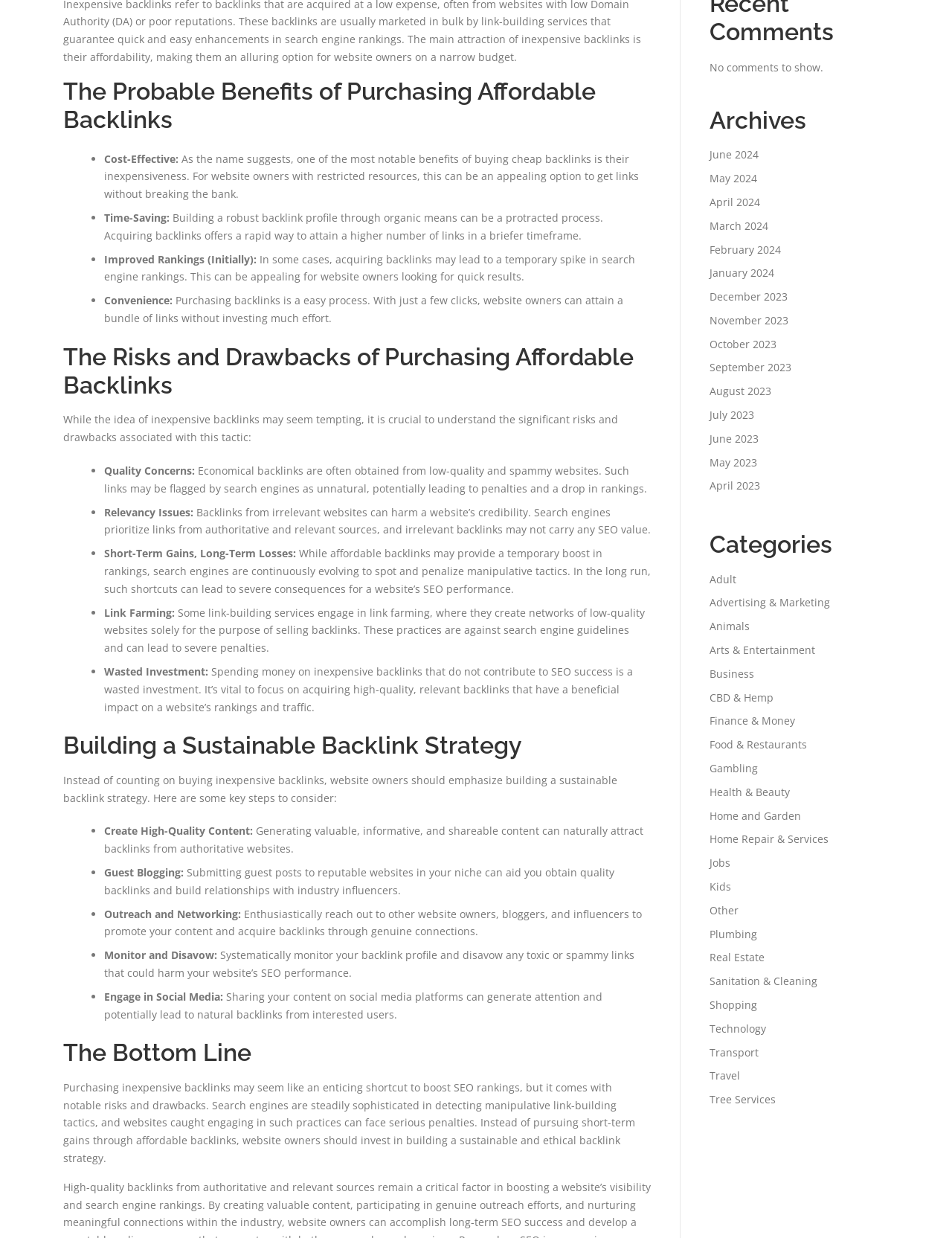From the given element description: "Arts & Entertainment", find the bounding box for the UI element. Provide the coordinates as four float numbers between 0 and 1, in the order [left, top, right, bottom].

[0.745, 0.519, 0.856, 0.531]